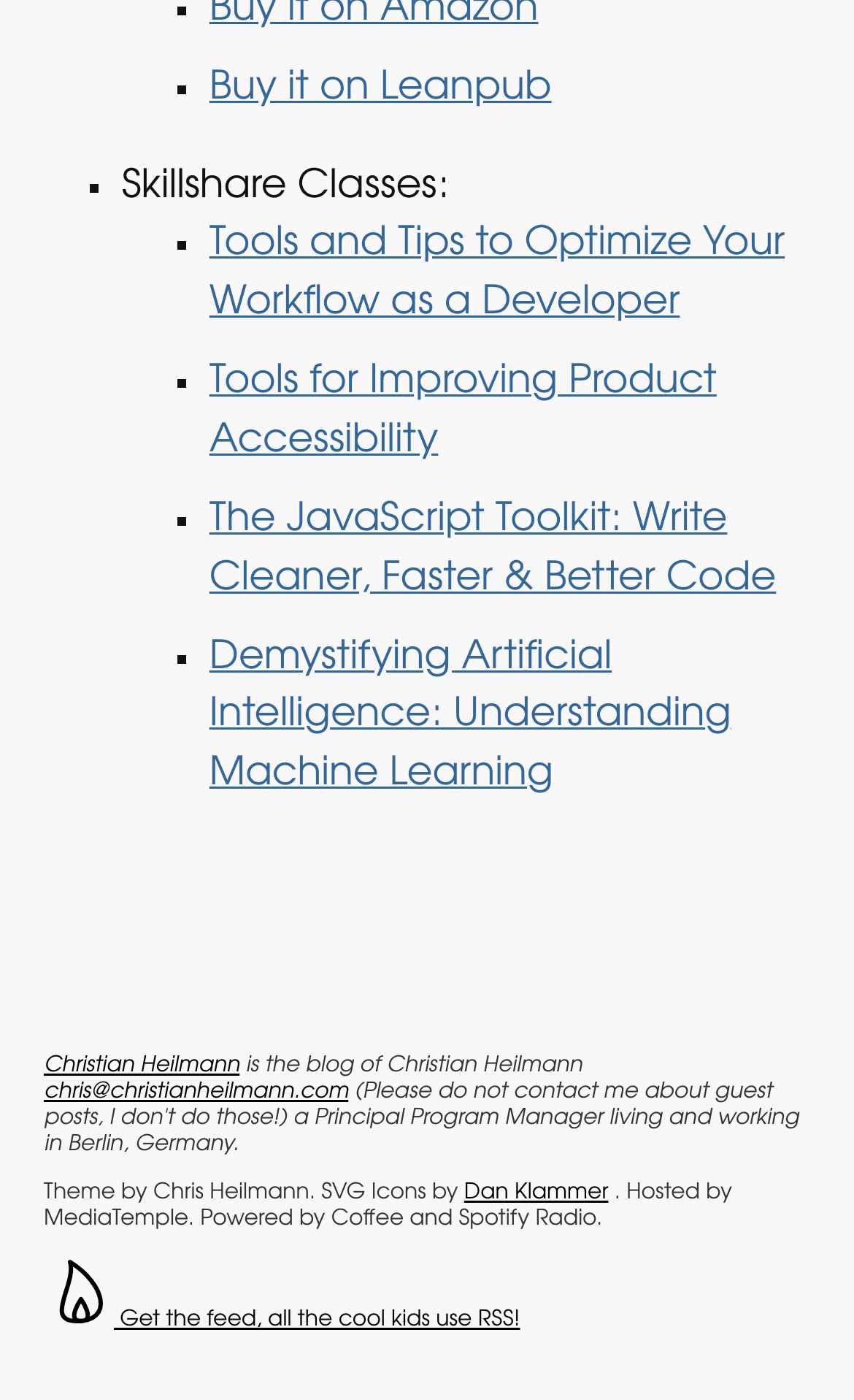Please indicate the bounding box coordinates of the element's region to be clicked to achieve the instruction: "Subscribe to the mailing list". Provide the coordinates as four float numbers between 0 and 1, i.e., [left, top, right, bottom].

None